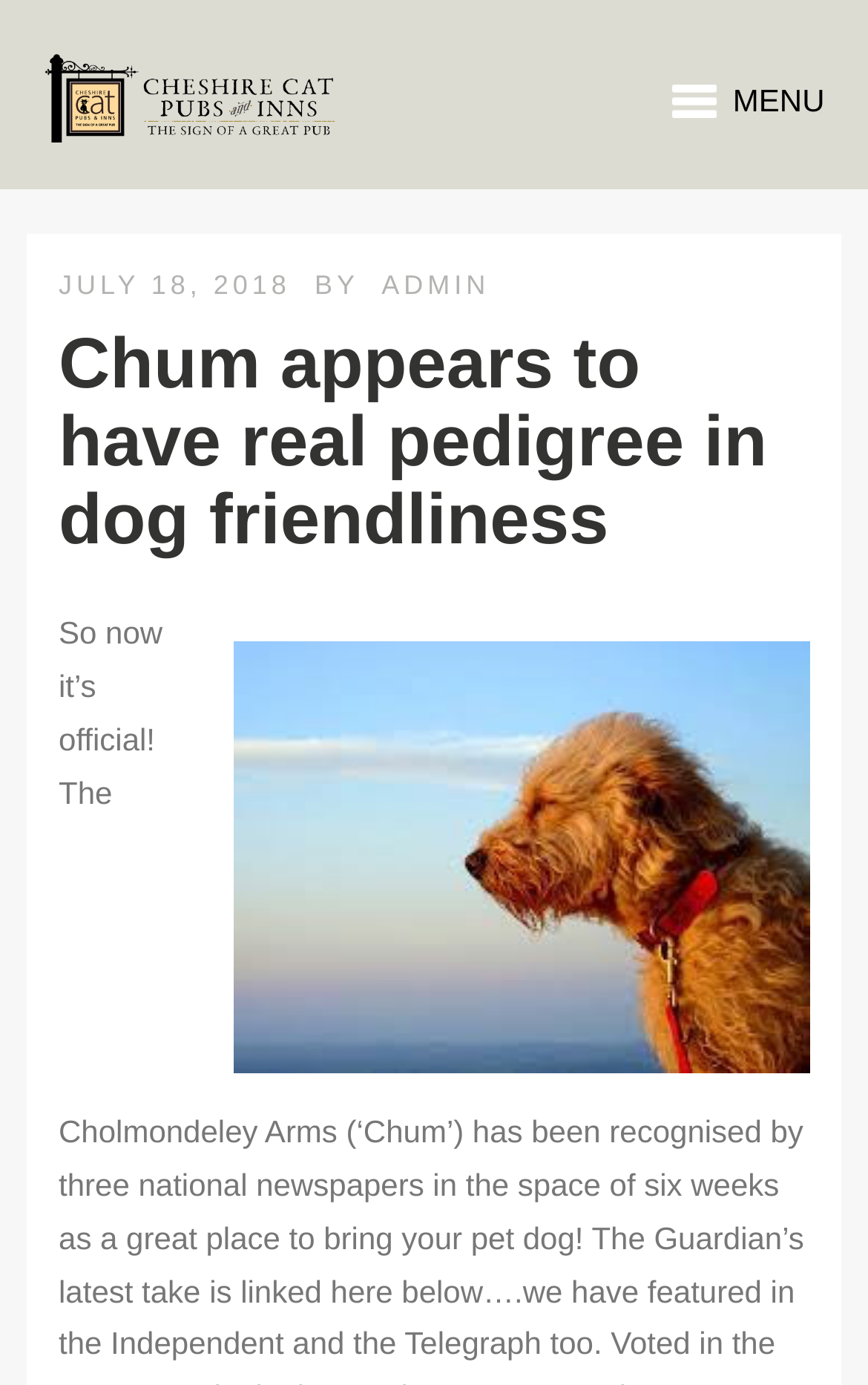Extract the bounding box coordinates for the described element: "alt="Cheshire Cat Pubs & Bars"". The coordinates should be represented as four float numbers between 0 and 1: [left, top, right, bottom].

[0.05, 0.039, 0.4, 0.103]